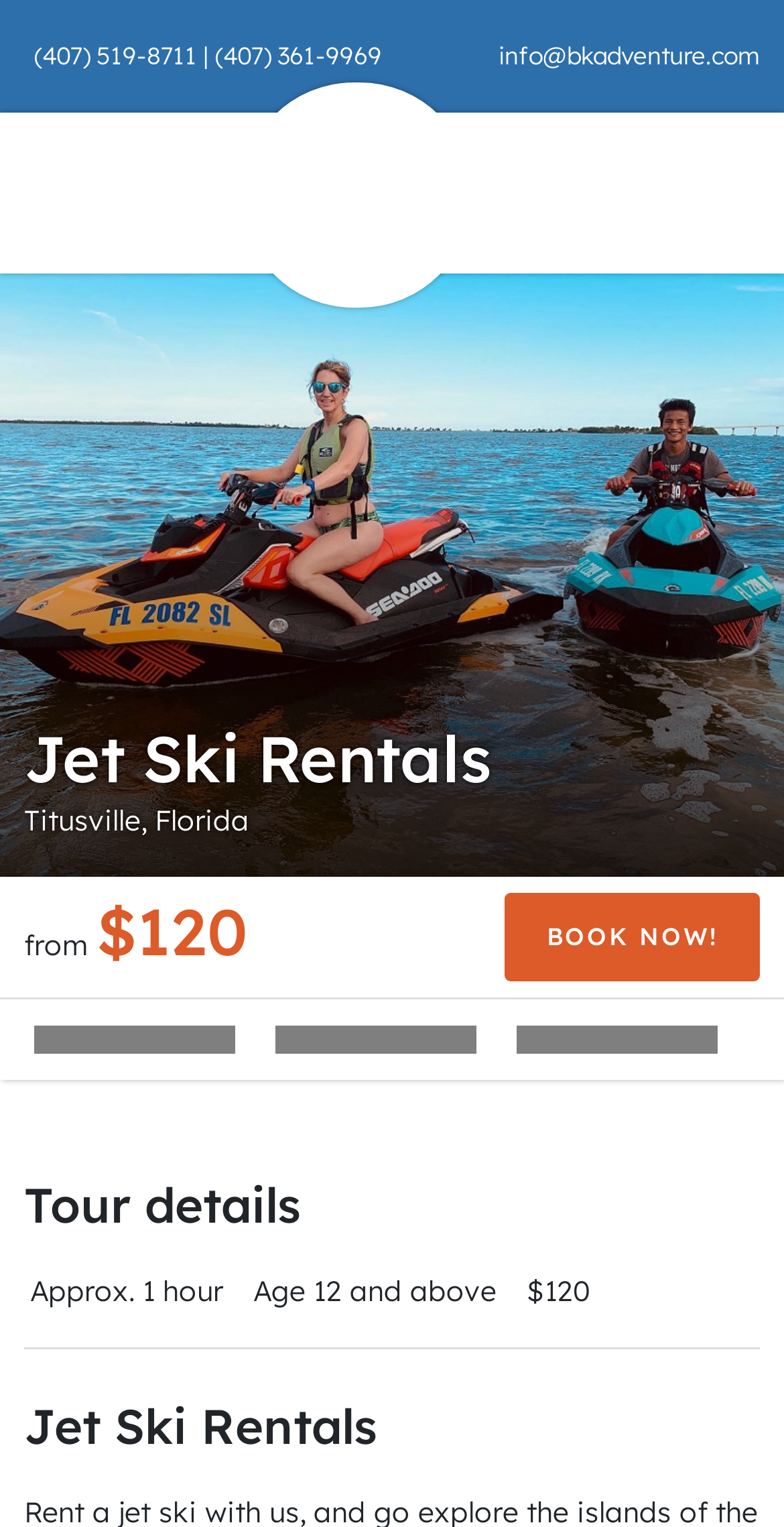Locate the bounding box coordinates of the clickable element to fulfill the following instruction: "Send an email". Provide the coordinates as four float numbers between 0 and 1 in the format [left, top, right, bottom].

[0.636, 0.026, 0.969, 0.046]